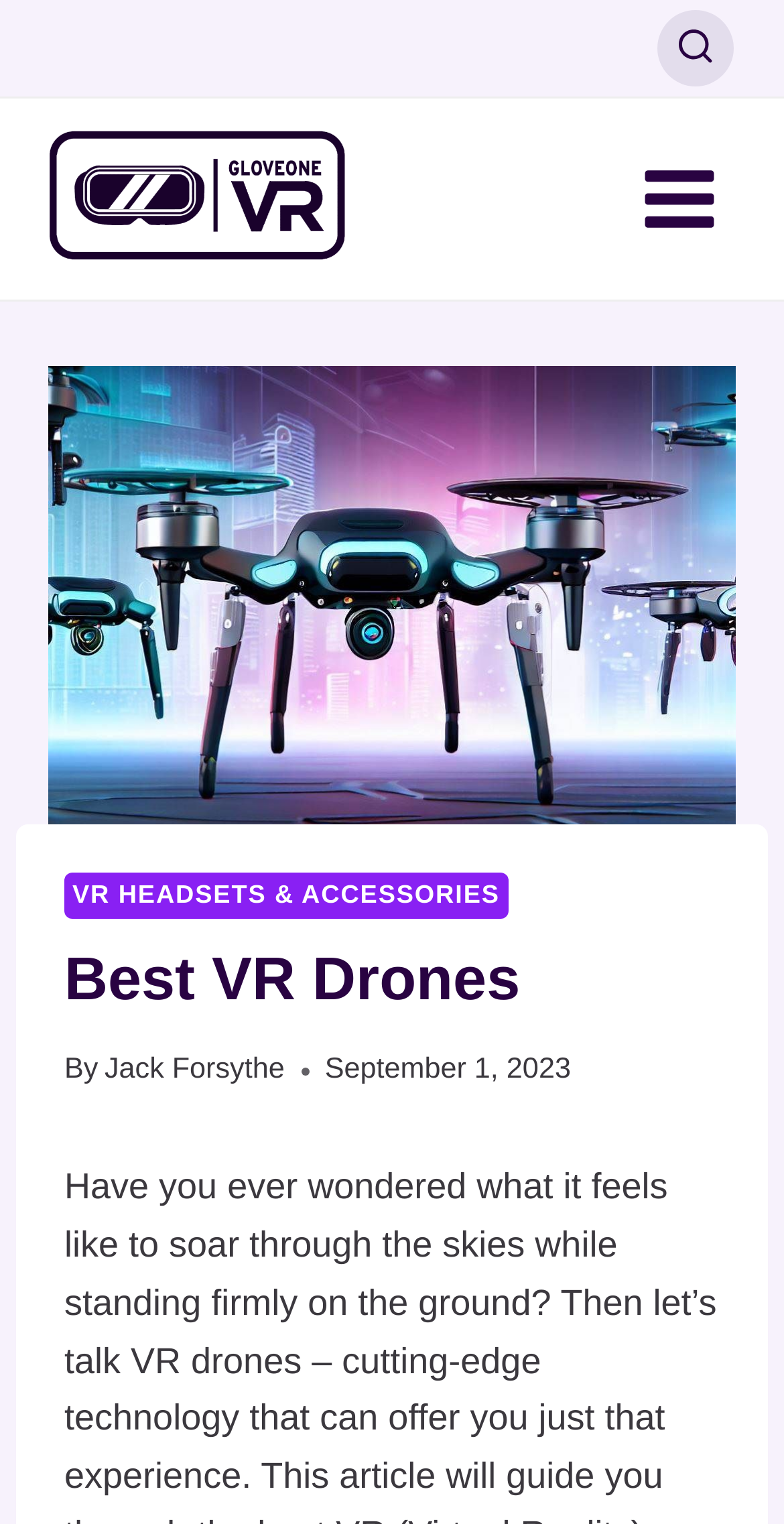Reply to the question with a single word or phrase:
How many images are on the webpage?

3